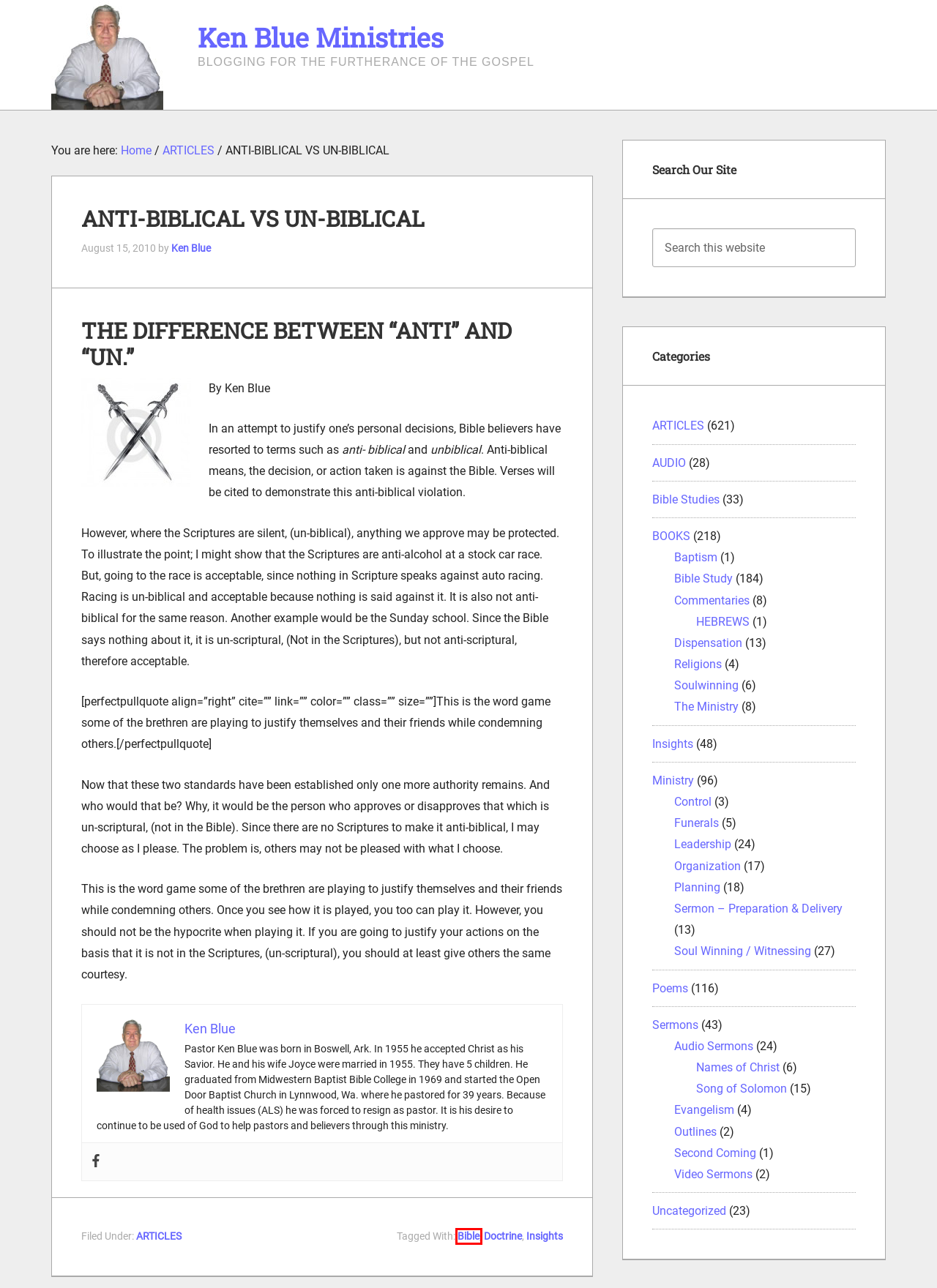With the provided screenshot showing a webpage and a red bounding box, determine which webpage description best fits the new page that appears after clicking the element inside the red box. Here are the options:
A. Blog Tool, Publishing Platform, and CMS – WordPress.org
B. Themes Archive - StudioPress
C. on Ken Blue Ministries
D. Posts related to on Ken Blue Ministries
E. WordPress Themes by StudioPress
F. Dr. Ken Blue
G. Ken Blue Ministries - Blogging for the furtherance of the Gospel
H. Log In ‹ Ken Blue Ministries — WordPress

D